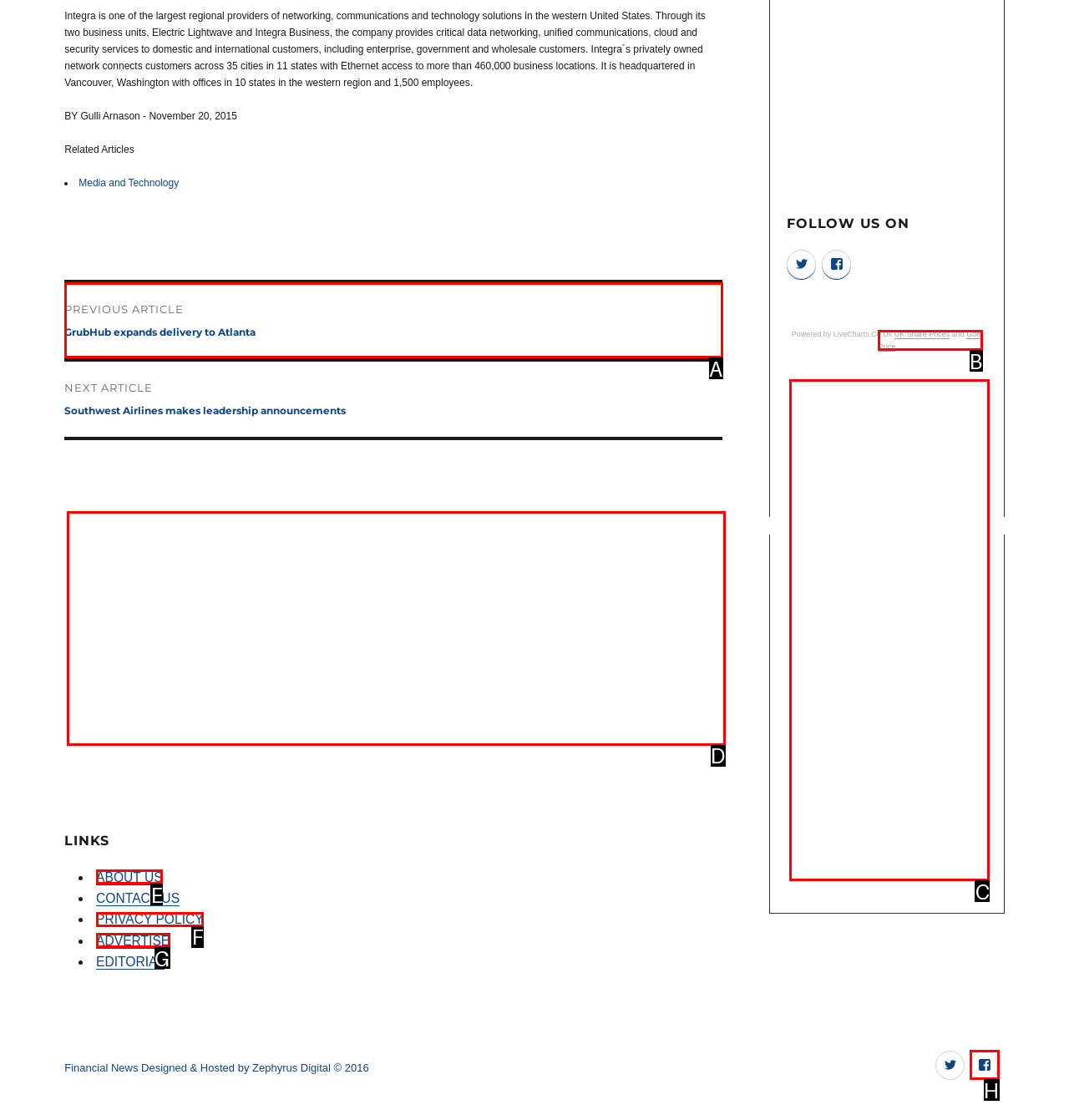Select the option that matches the description: About Us. Answer with the letter of the correct option directly.

E